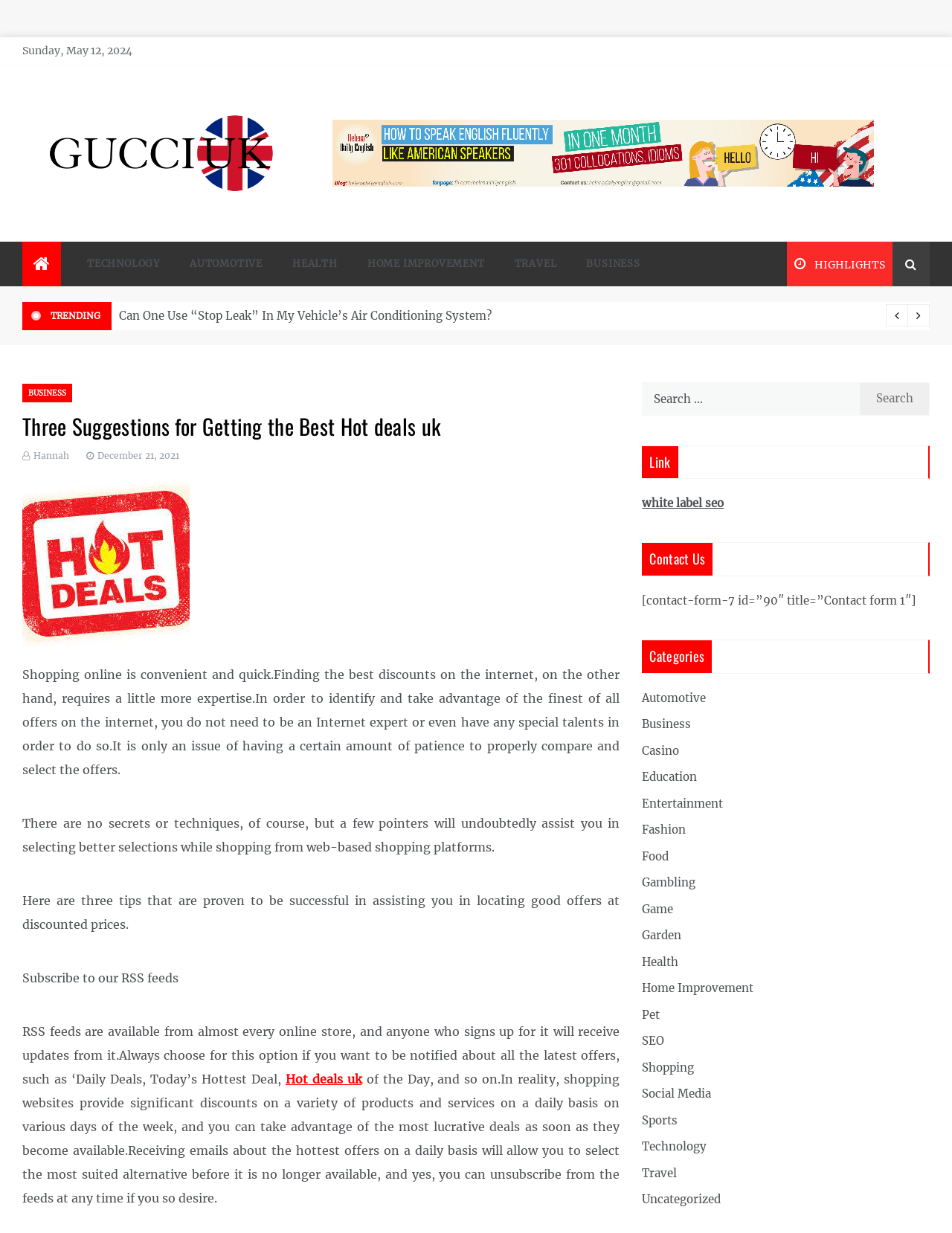Given the element description FACILITIES, identify the bounding box coordinates for the UI element on the webpage screenshot. The format should be (top-left x, top-left y, bottom-right x, bottom-right y), with values between 0 and 1.

None